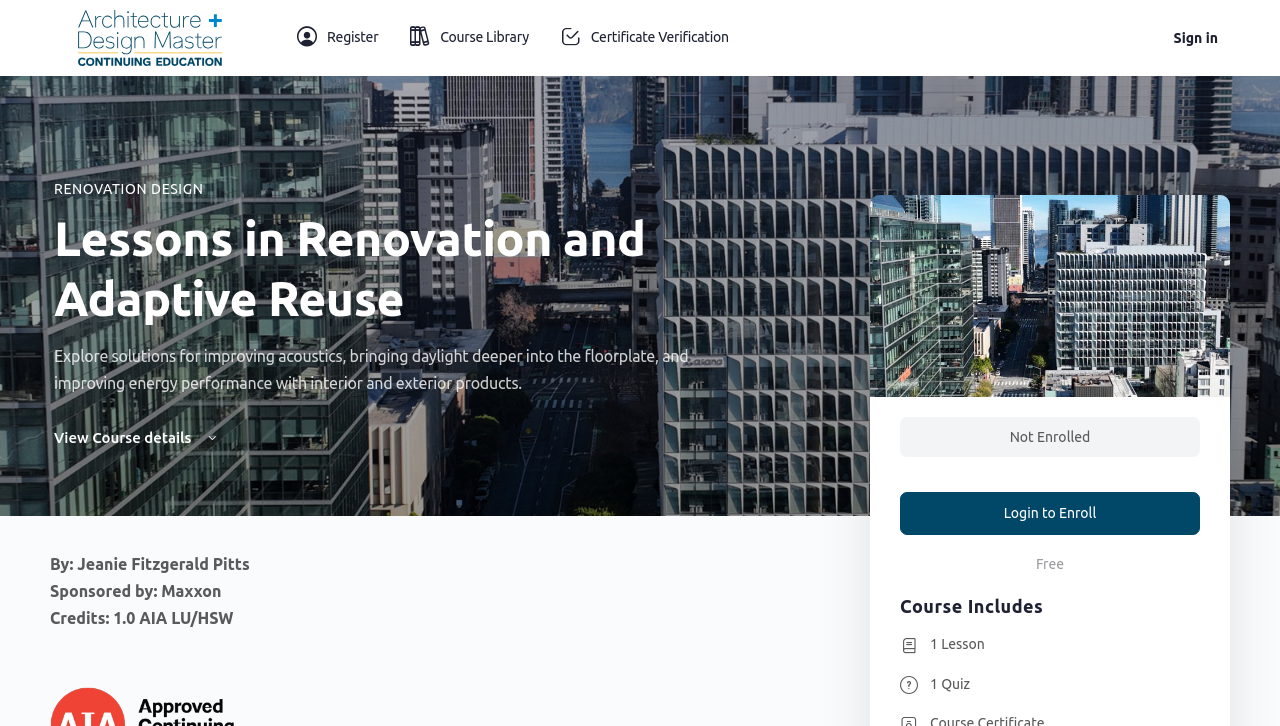Can you identify the bounding box coordinates of the clickable region needed to carry out this instruction: 'Enroll in this course'? The coordinates should be four float numbers within the range of 0 to 1, stated as [left, top, right, bottom].

[0.714, 0.549, 0.866, 0.568]